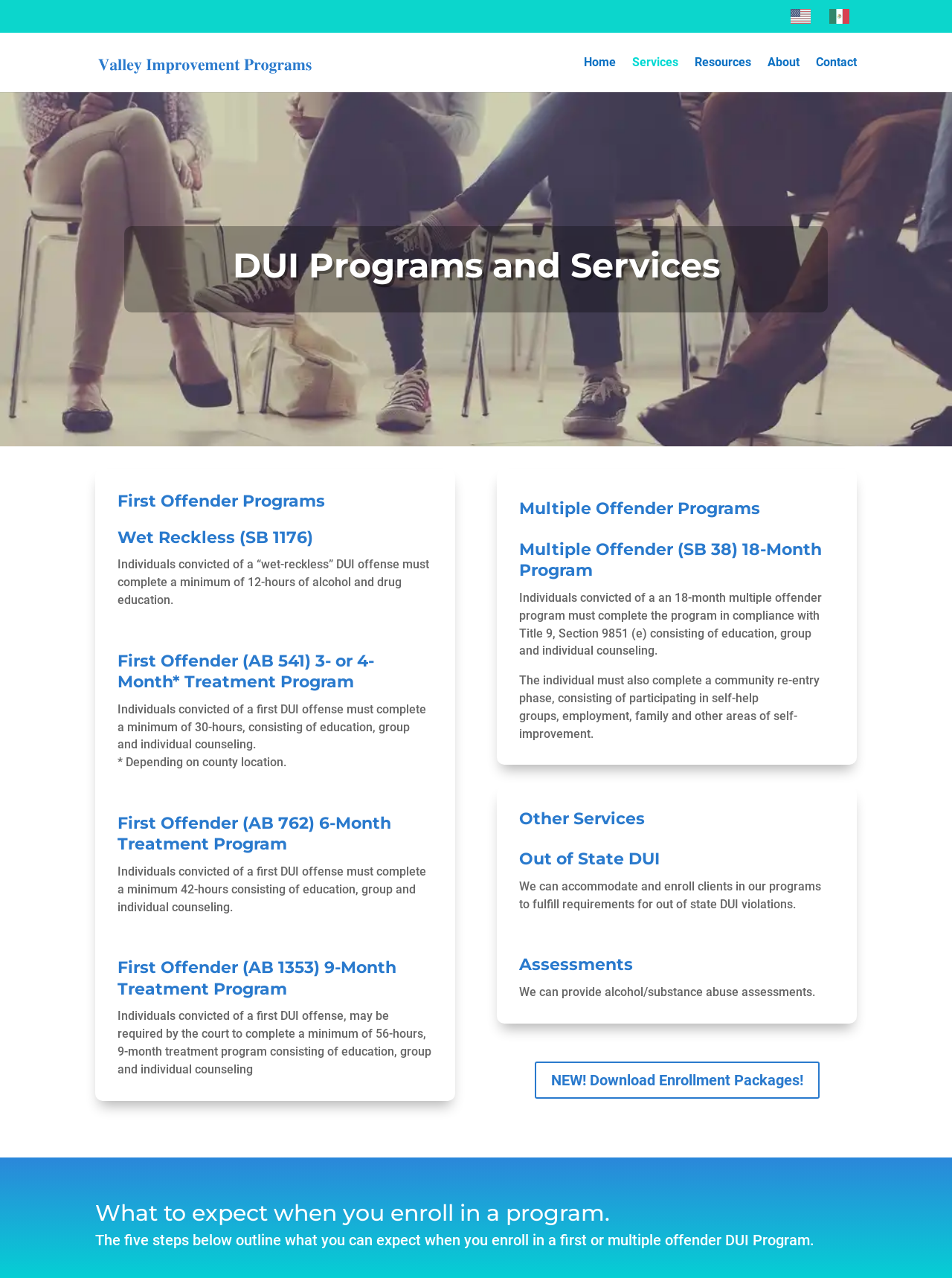What is the minimum duration of the First Offender (AB 541) treatment program?
Provide a detailed answer to the question, using the image to inform your response.

According to the webpage, the First Offender (AB 541) treatment program has a minimum duration of 3- or 4-Month, as stated in the heading and description of the program.